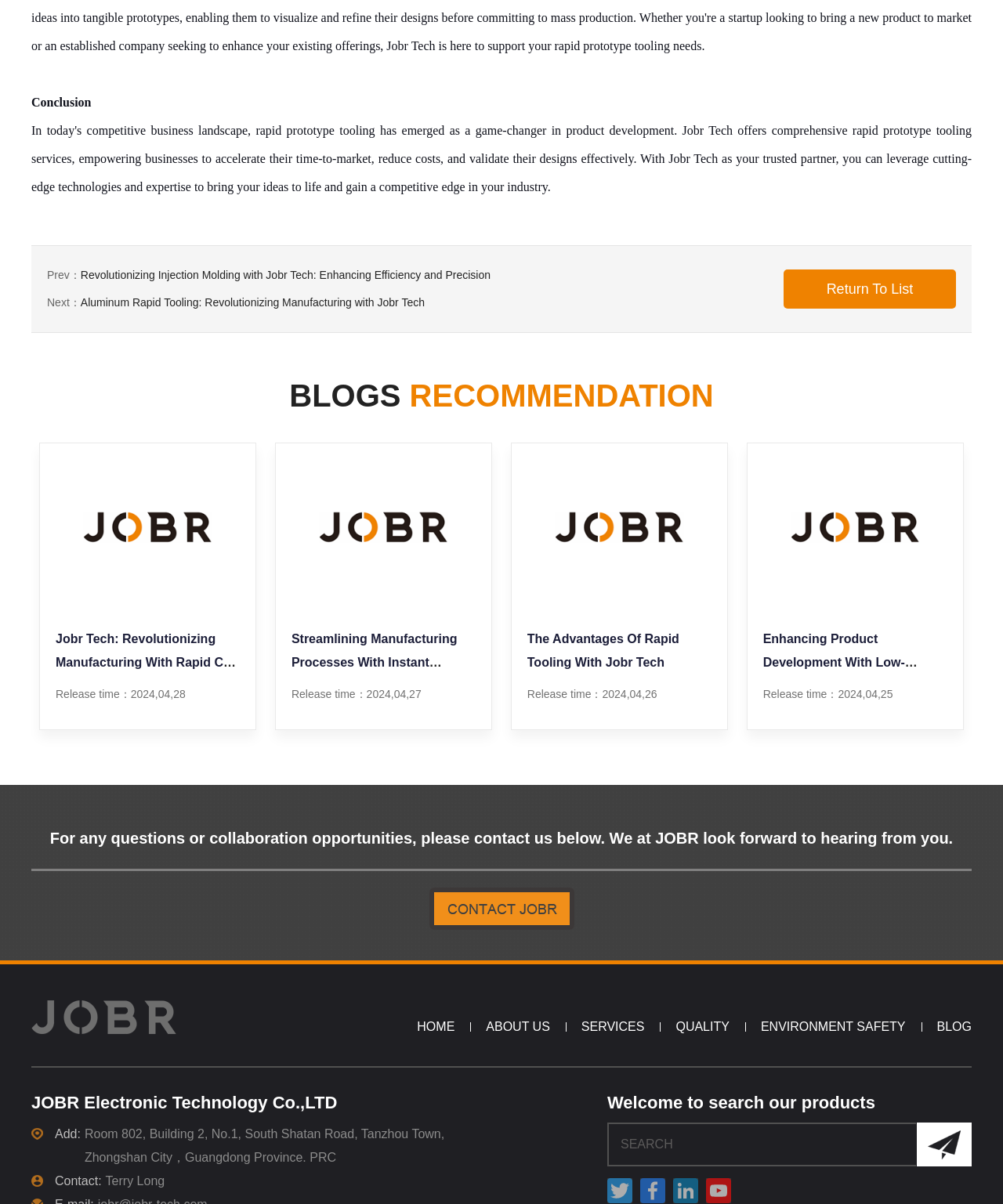Show the bounding box coordinates for the HTML element as described: "input value="Search" name="keyword" value="Search"".

[0.605, 0.933, 0.913, 0.969]